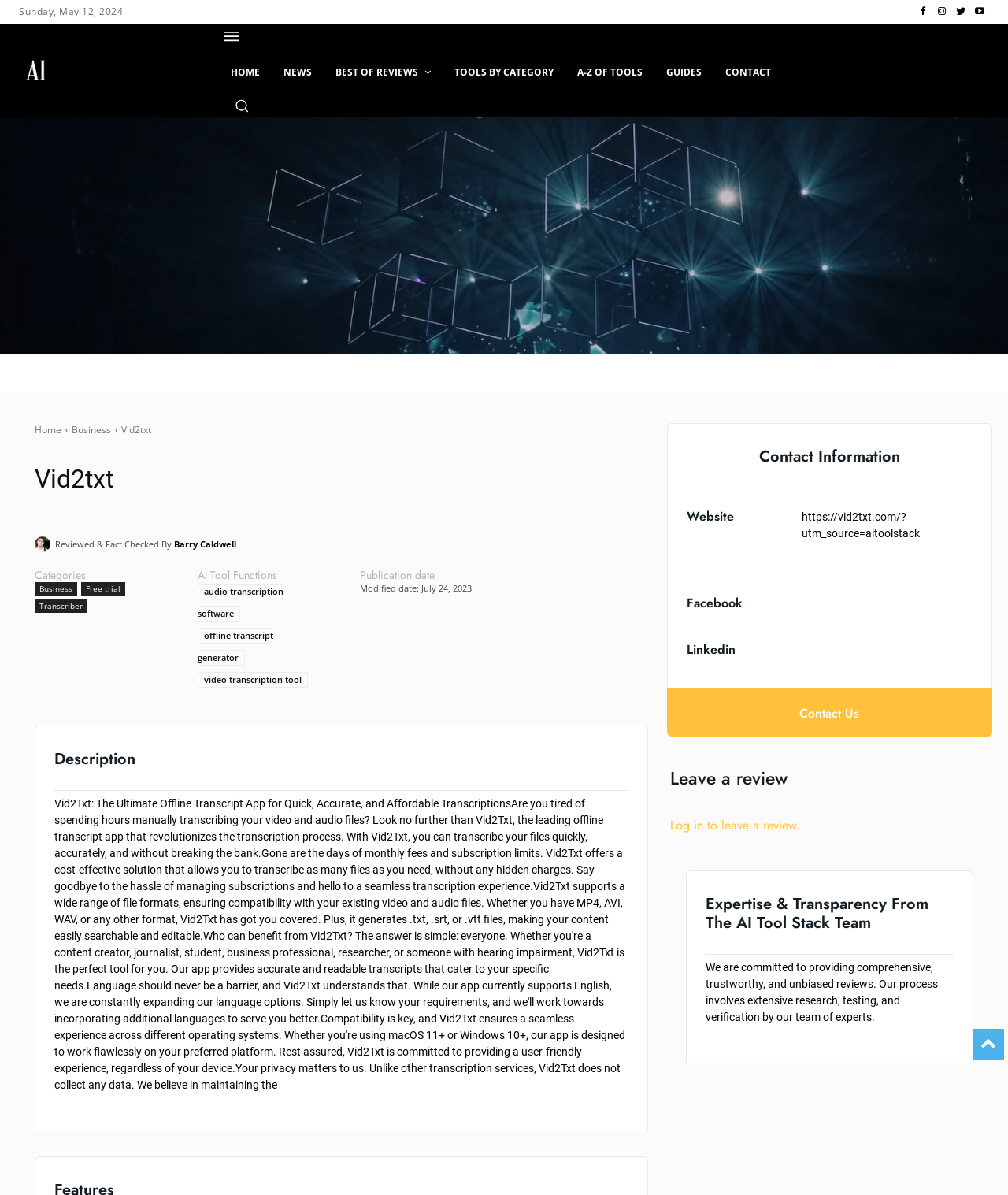Locate the bounding box coordinates of the element to click to perform the following action: 'Contact the team'. The coordinates should be given as four float values between 0 and 1, in the form of [left, top, right, bottom].

[0.661, 0.576, 0.984, 0.617]